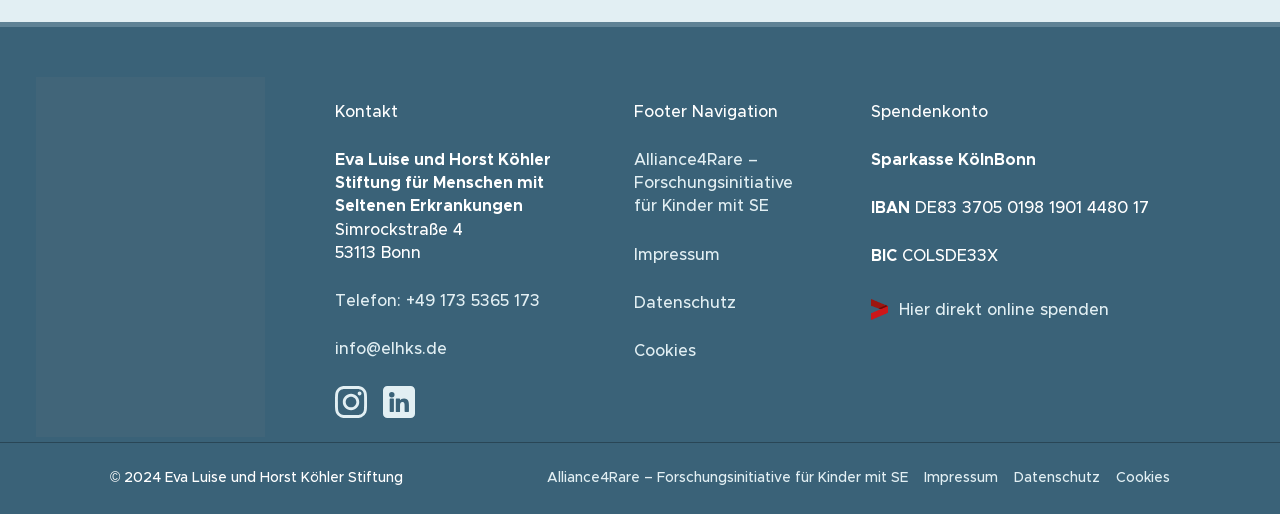What is the phone number to contact?
By examining the image, provide a one-word or phrase answer.

+49 173 5365 173